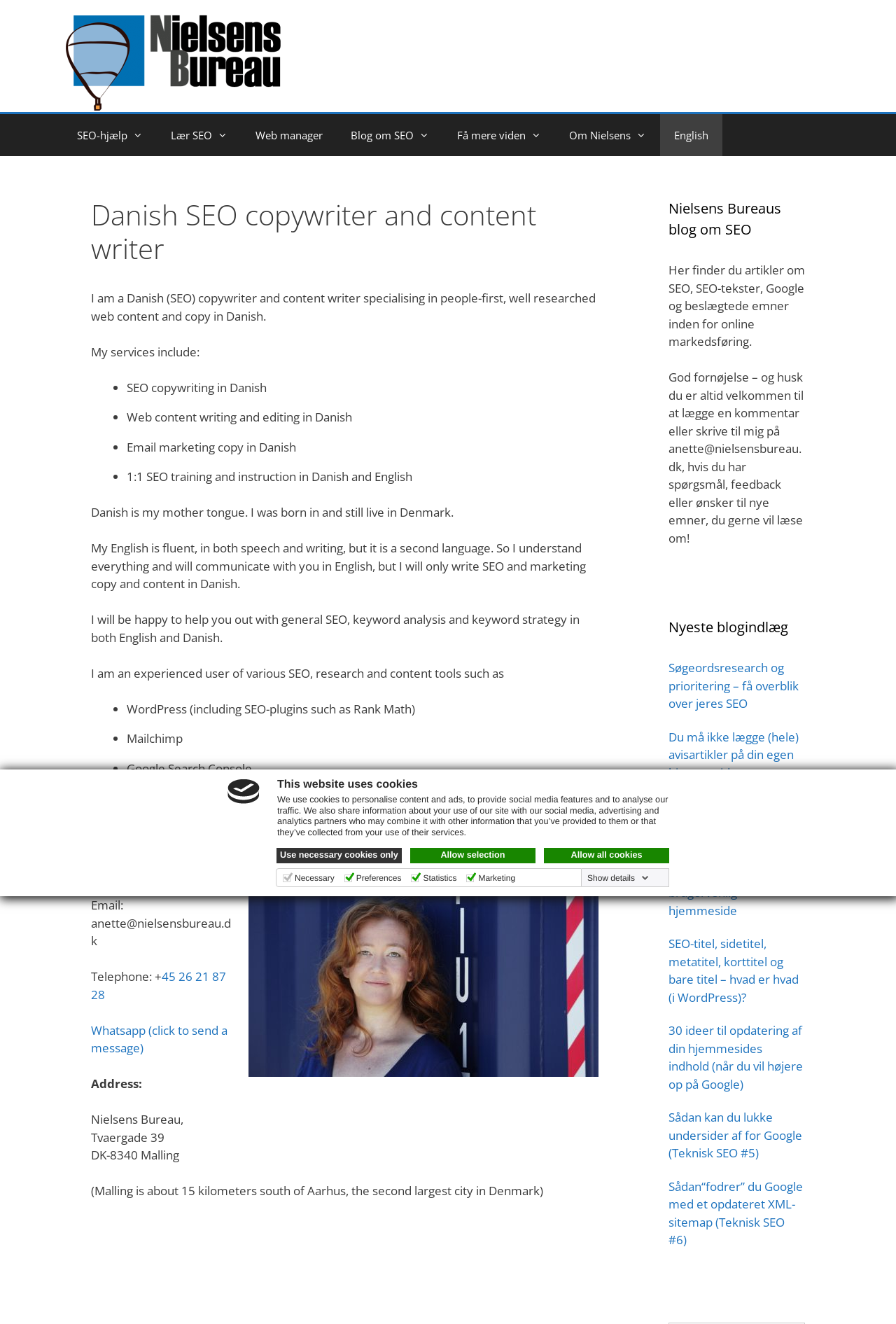Offer a detailed account of what is visible on the webpage.

This webpage is about a Danish SEO copywriter and content writer, Nielsens Bureau, offering services in Danish. At the top, there is a banner with a logo and a navigation menu with links to various sections of the website, including SEO help, learning SEO, web management, and more.

Below the navigation menu, there is a main section with a heading that introduces the copywriter and content writer, followed by a brief description of their services, including SEO copywriting, web content writing, email marketing, and one-on-one SEO training. The text also mentions that the copywriter is fluent in English but only writes in Danish.

The main section is divided into several subsections, each describing a specific service or aspect of the copywriter's work. There are lists of services, tools, and software used, such as WordPress, Mailchimp, and Google Search Console. There is also a section with the copywriter's contact information, including email, phone number, and address.

To the right of the main section, there are two complementary sections. The top one is a blog section with a heading and a brief description, followed by a list of recent blog posts with links to each article. The bottom section has another heading and a brief description, but it appears to be empty.

At the very top of the page, there is a dialog box with a heading "This website uses cookies" and a description of how the website uses cookies. There are also links to manage cookie preferences.